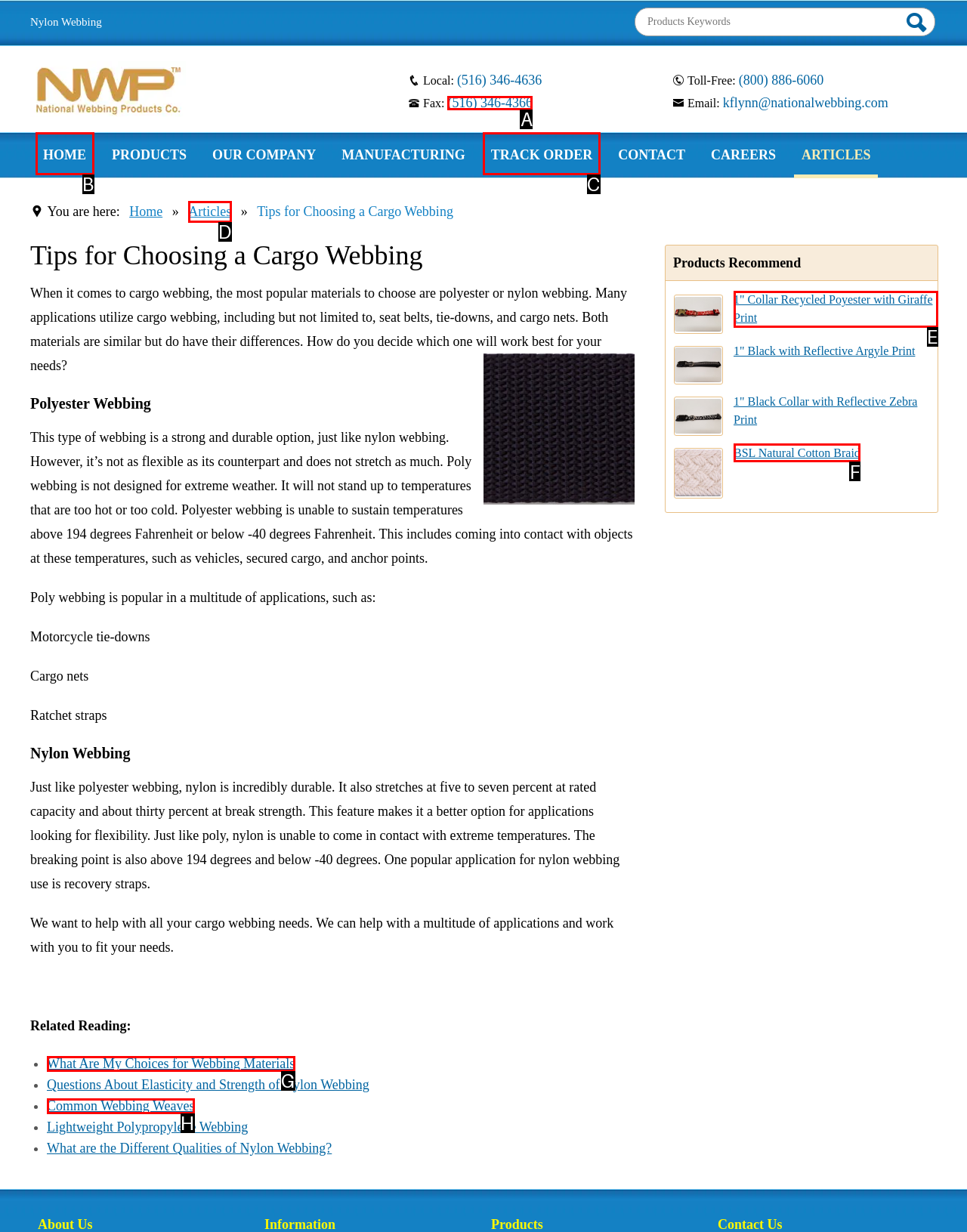Based on the description: BSL Natural Cotton Braid
Select the letter of the corresponding UI element from the choices provided.

F